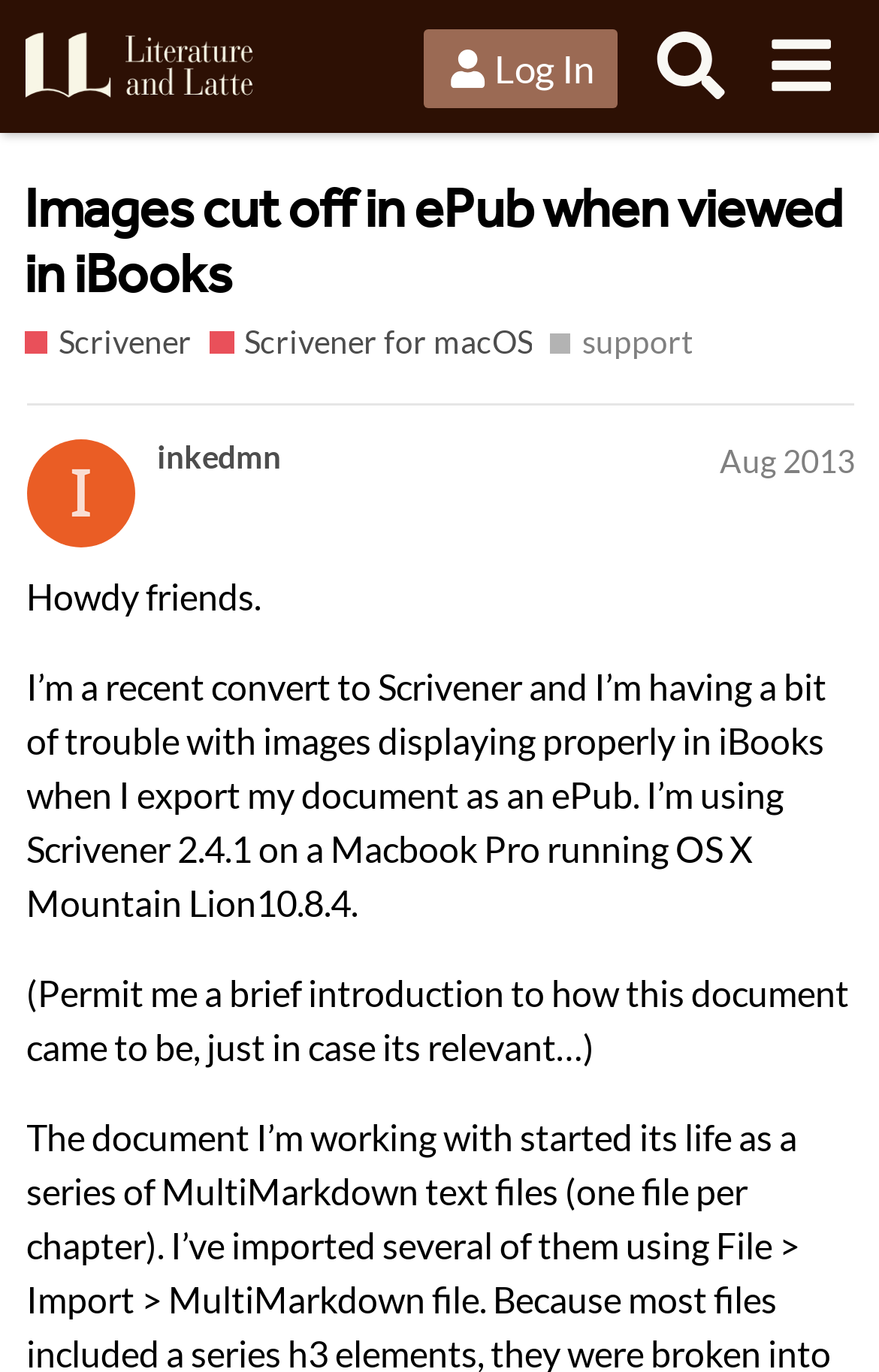Identify the bounding box coordinates of the element to click to follow this instruction: 'View the 'Scrivener for macOS' forum'. Ensure the coordinates are four float values between 0 and 1, provided as [left, top, right, bottom].

[0.239, 0.234, 0.606, 0.268]